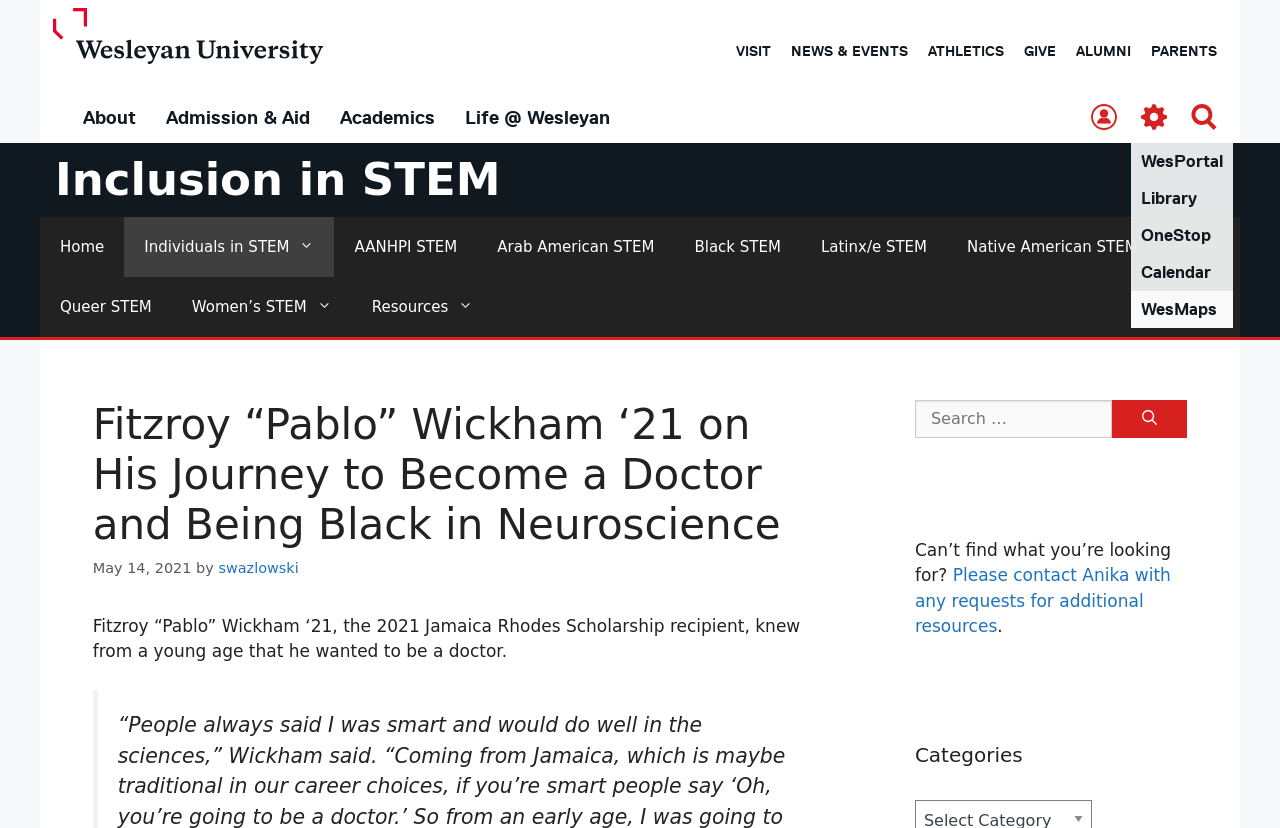Identify the webpage's primary heading and generate its text.

Fitzroy “Pablo” Wickham ‘21 on His Journey to Become a Doctor and Being Black in Neuroscience